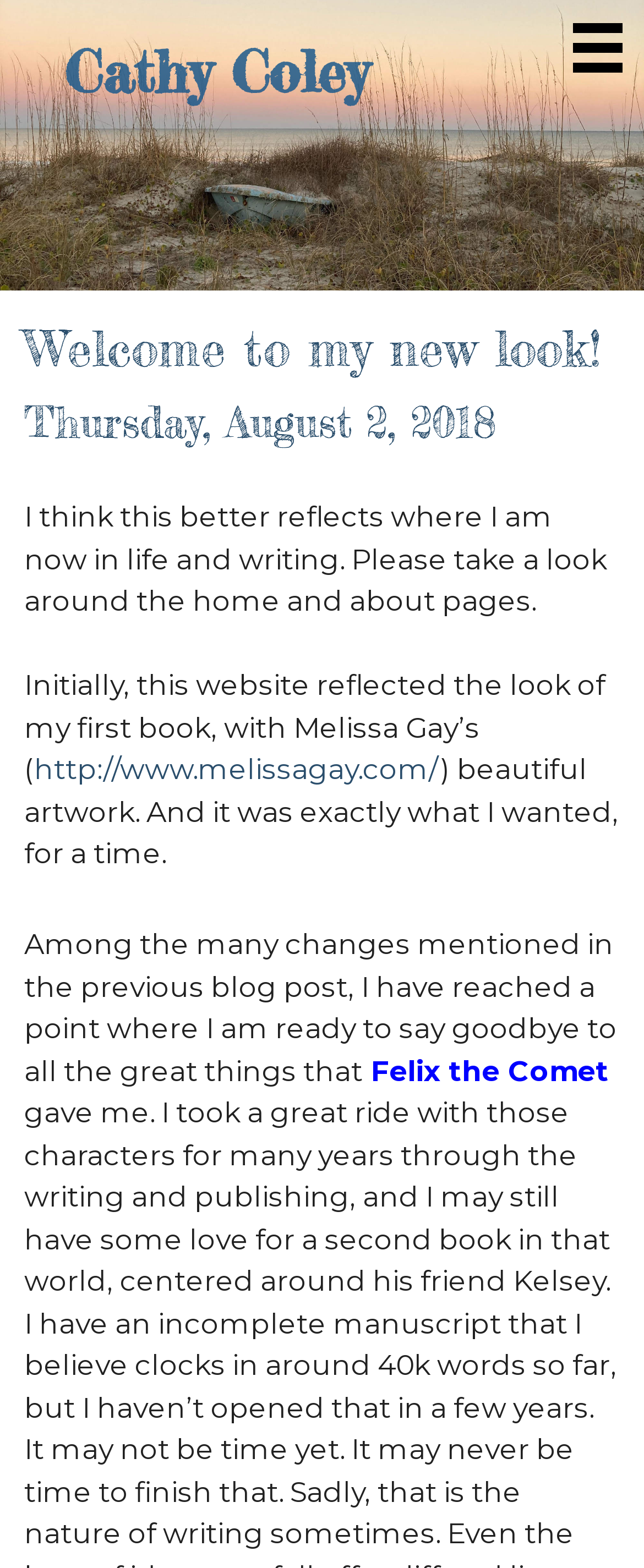Refer to the image and provide an in-depth answer to the question: 
What is the name of the artwork mentioned?

The name of the artwork is mentioned in the static text element 'Felix the Comet' which is a sibling of the static text element 'Among the many changes mentioned in the previous blog post, I have reached a point where I am ready to say goodbye to all the great things that'.